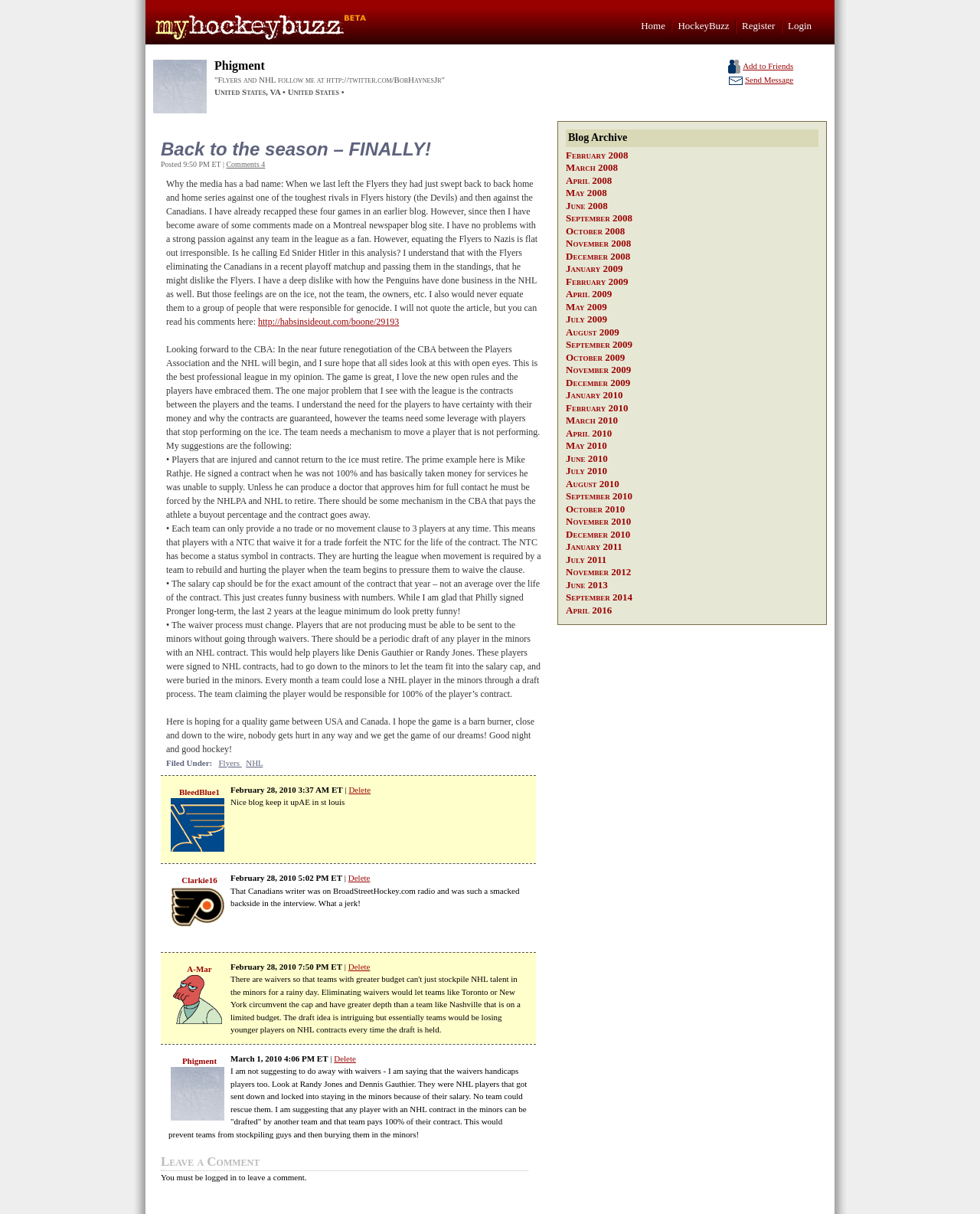Provide the bounding box coordinates of the HTML element described as: "BleedBlue1". The bounding box coordinates should be four float numbers between 0 and 1, i.e., [left, top, right, bottom].

[0.183, 0.648, 0.224, 0.656]